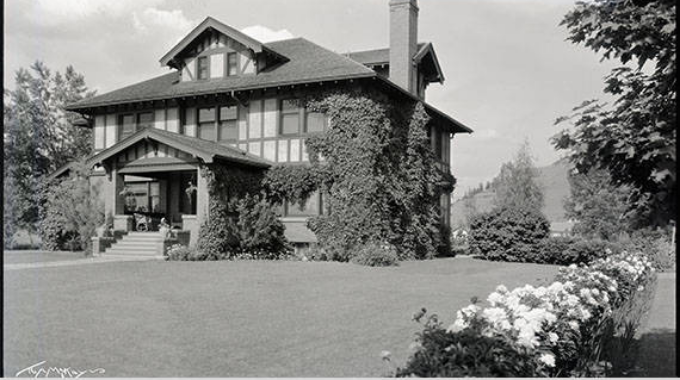What is the color of the photograph?
Answer the question with as much detail as you can, using the image as a reference.

The caption explicitly states that the historical photograph is captured in black and white, reflecting the residential aesthetics of the era.